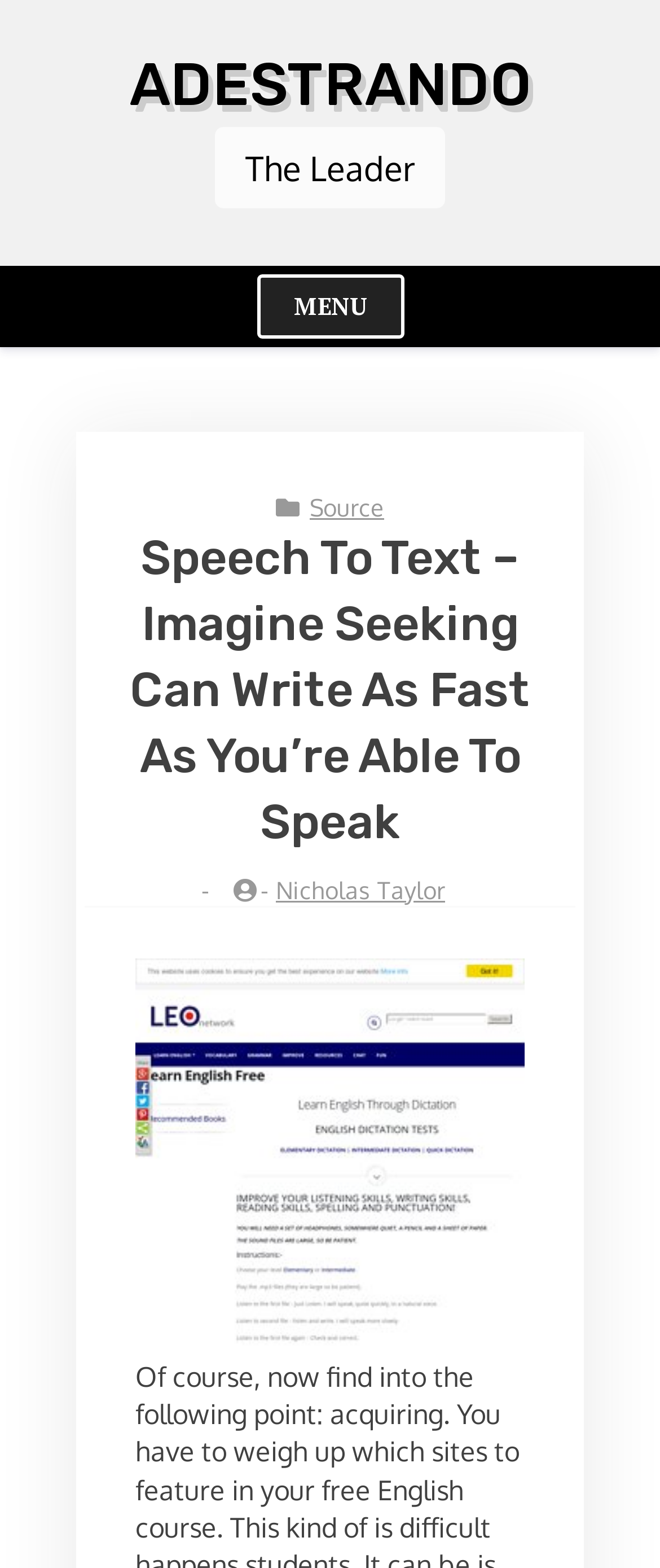Using the element description: "Nicholas Taylor", determine the bounding box coordinates. The coordinates should be in the format [left, top, right, bottom], with values between 0 and 1.

[0.418, 0.558, 0.674, 0.576]